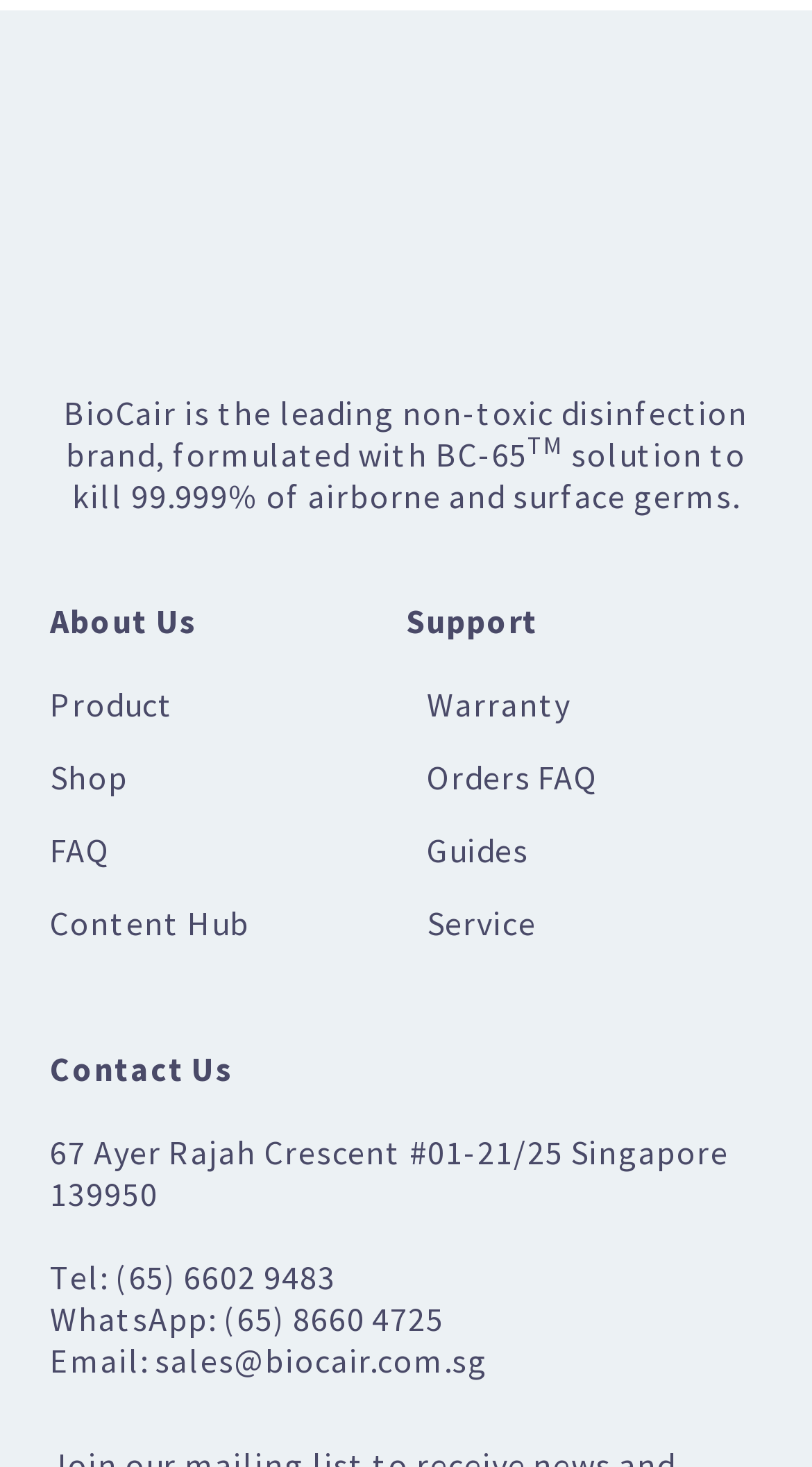Could you indicate the bounding box coordinates of the region to click in order to complete this instruction: "Click BioCair Logo".

[0.115, 0.05, 0.885, 0.245]